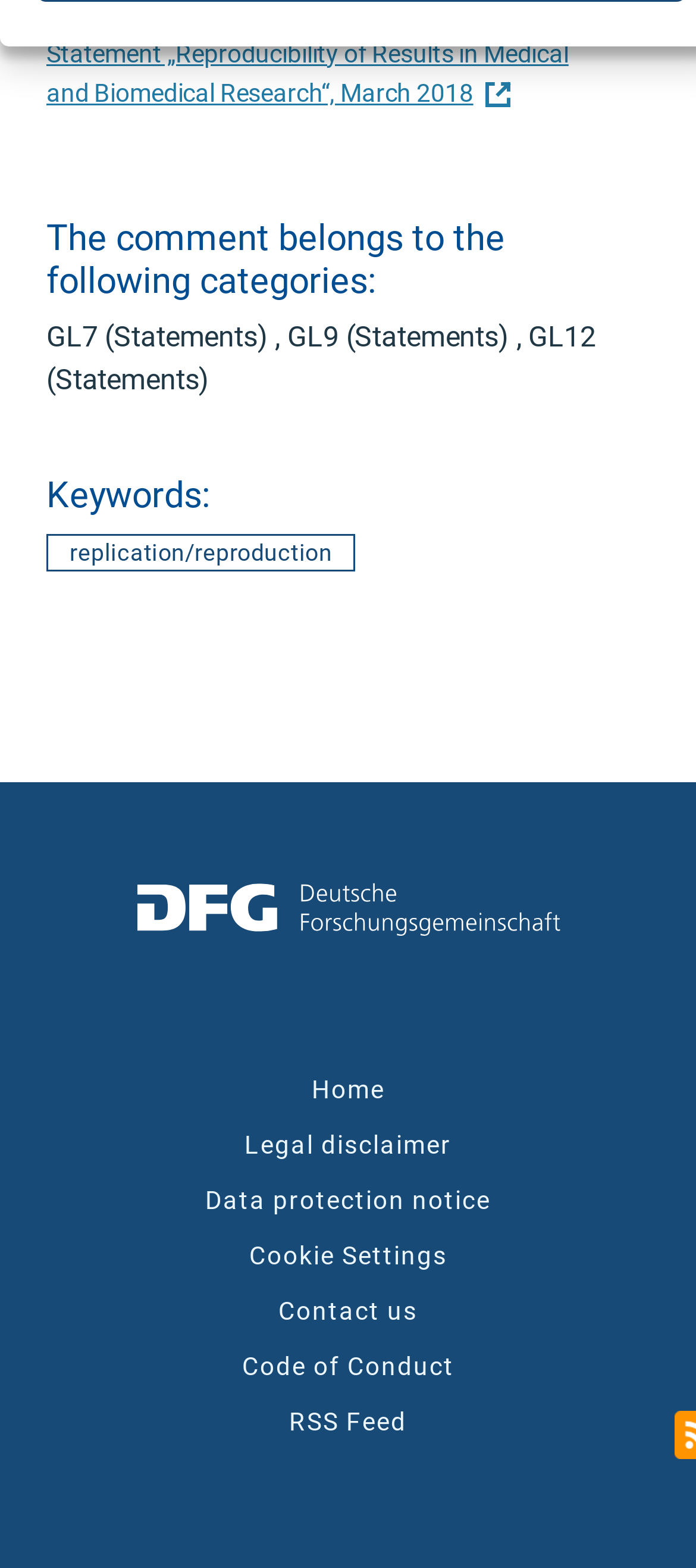How many links are there in the footer? Based on the image, give a response in one word or a short phrase.

7